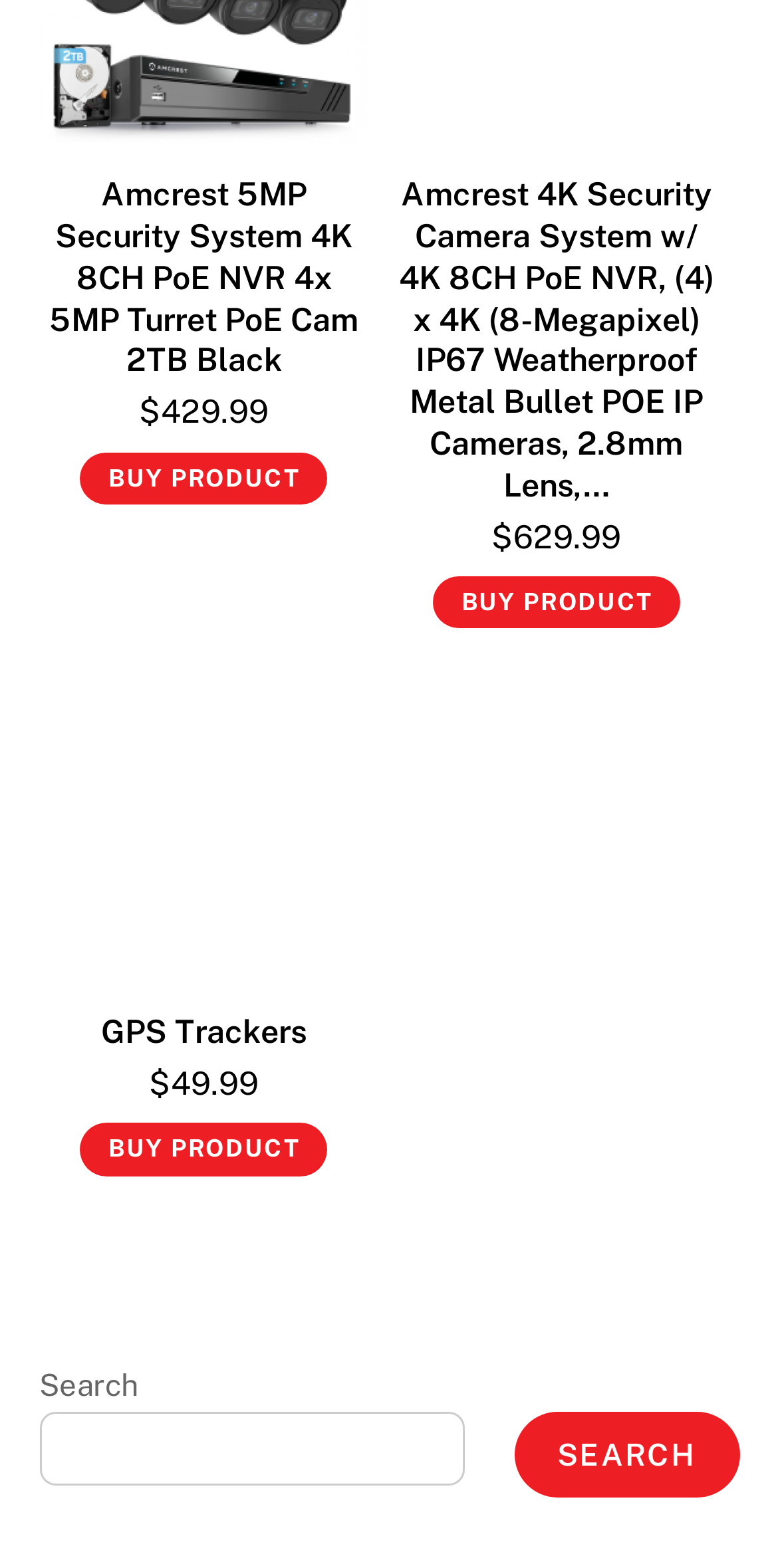Identify the bounding box coordinates of the clickable region to carry out the given instruction: "Buy Amcrest 5MP Security System".

[0.103, 0.288, 0.422, 0.322]